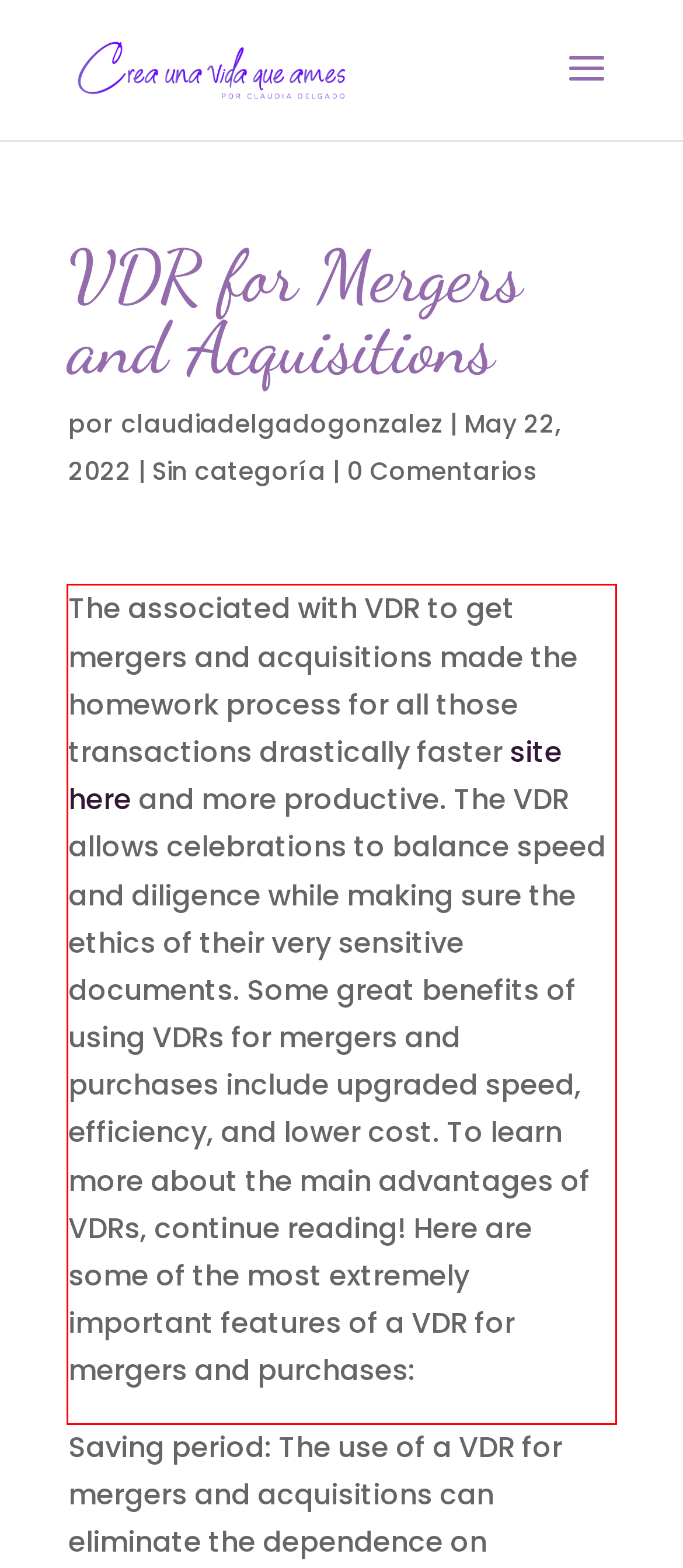Given a webpage screenshot, locate the red bounding box and extract the text content found inside it.

The associated with VDR to get mergers and acquisitions made the homework process for all those transactions drastically faster site here and more productive. The VDR allows celebrations to balance speed and diligence while making sure the ethics of their very sensitive documents. Some great benefits of using VDRs for mergers and purchases include upgraded speed, efficiency, and lower cost. To learn more about the main advantages of VDRs, continue reading! Here are some of the most extremely important features of a VDR for mergers and purchases: